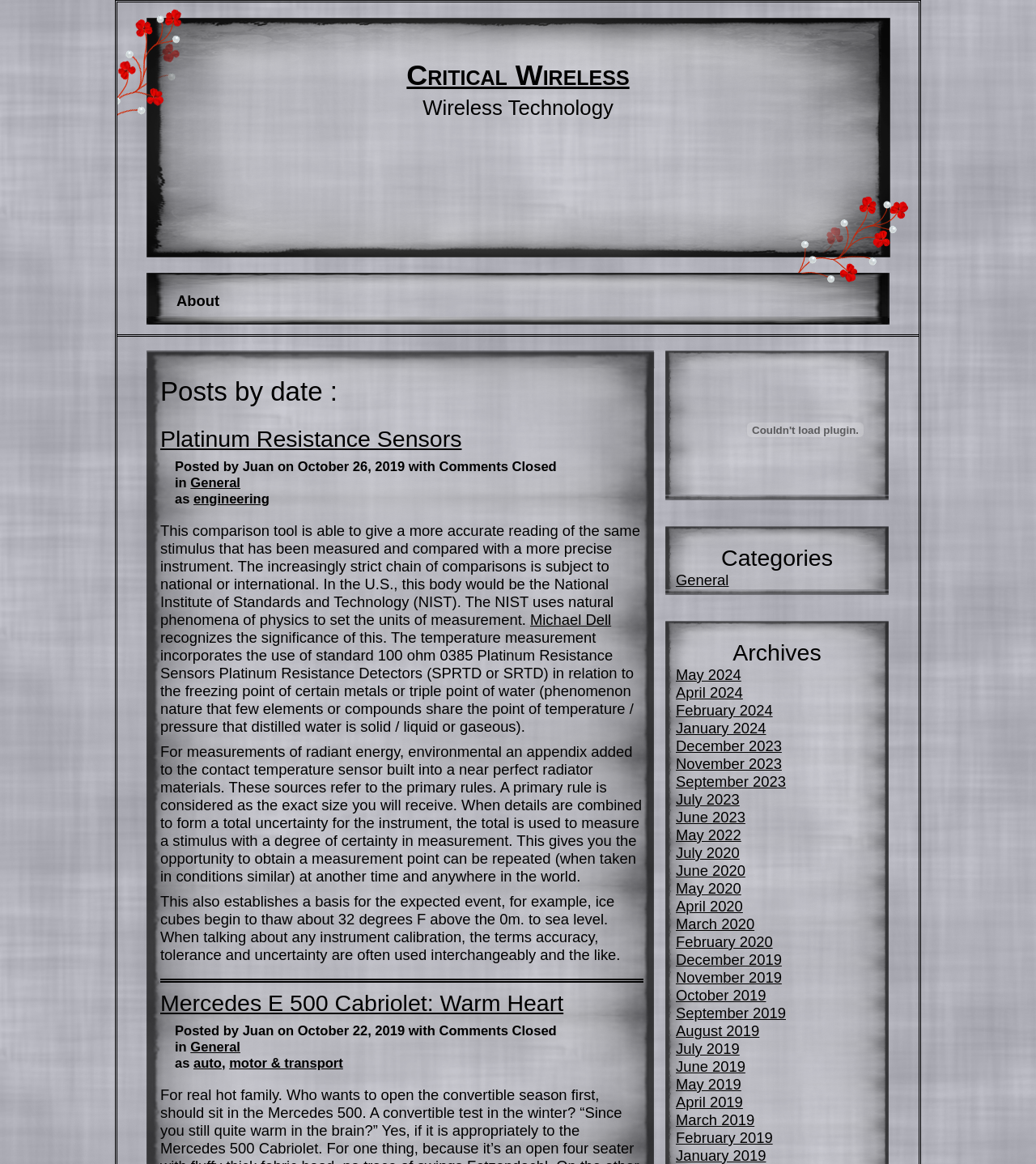Examine the screenshot and answer the question in as much detail as possible: What is the category of the first post?

I looked at the text 'in General as engineering' below the first post heading 'Platinum Resistance Sensors' to determine the category of the post.